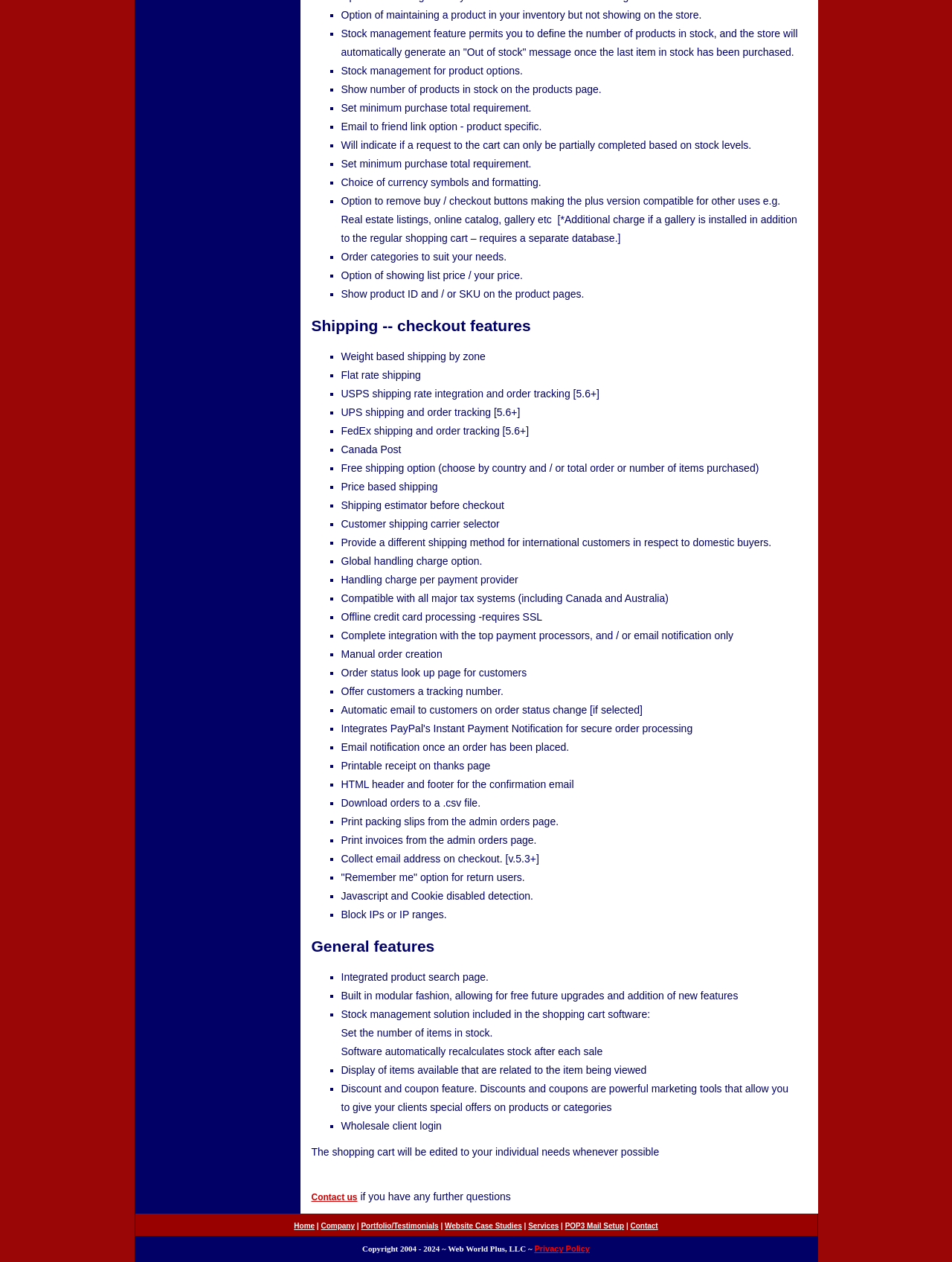Determine the bounding box coordinates of the clickable region to execute the instruction: "Contact the supplier". The coordinates should be four float numbers between 0 and 1, denoted as [left, top, right, bottom].

None